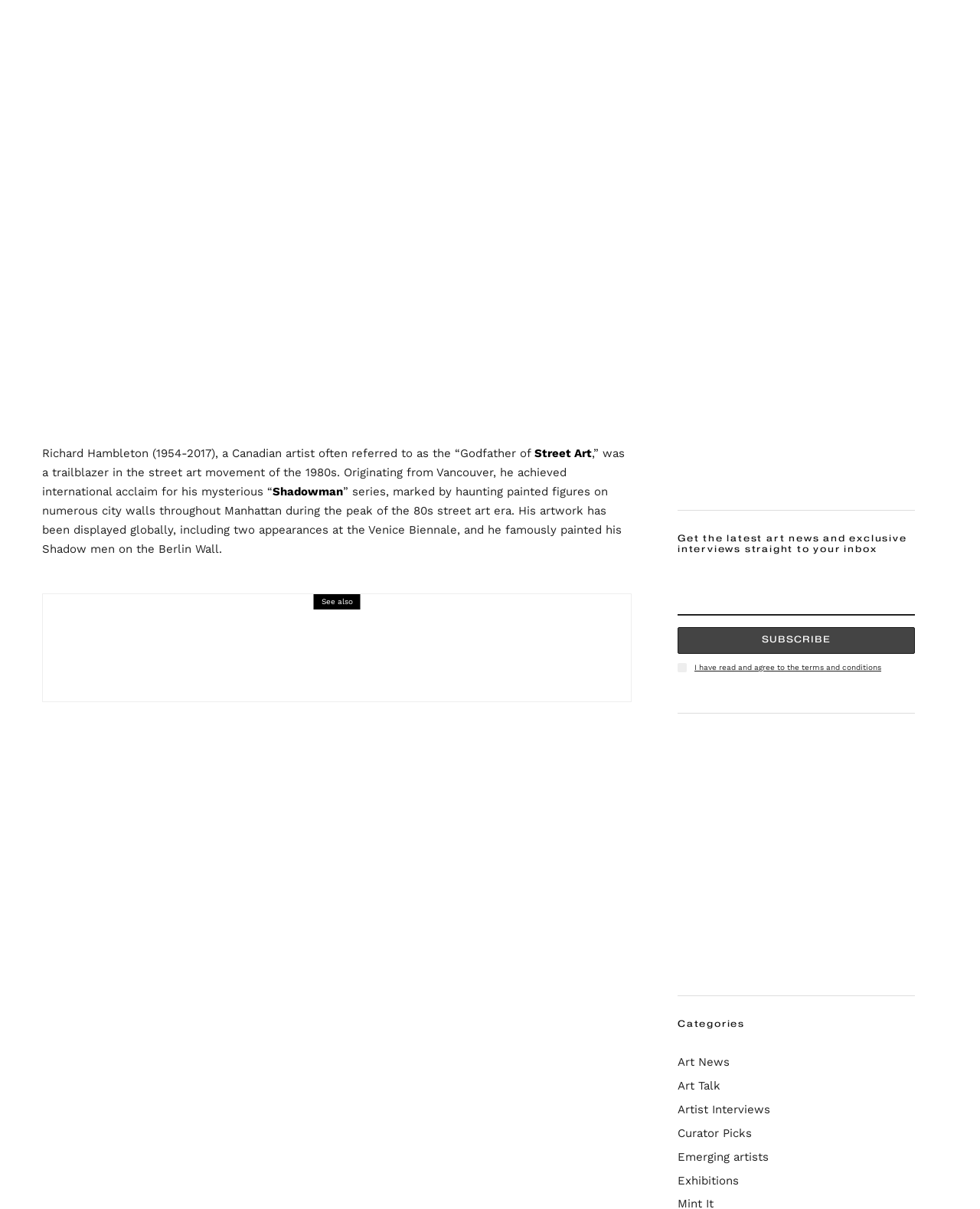Provide a brief response to the question using a single word or phrase: 
What is the purpose of the textbox?

To subscribe to newsletter